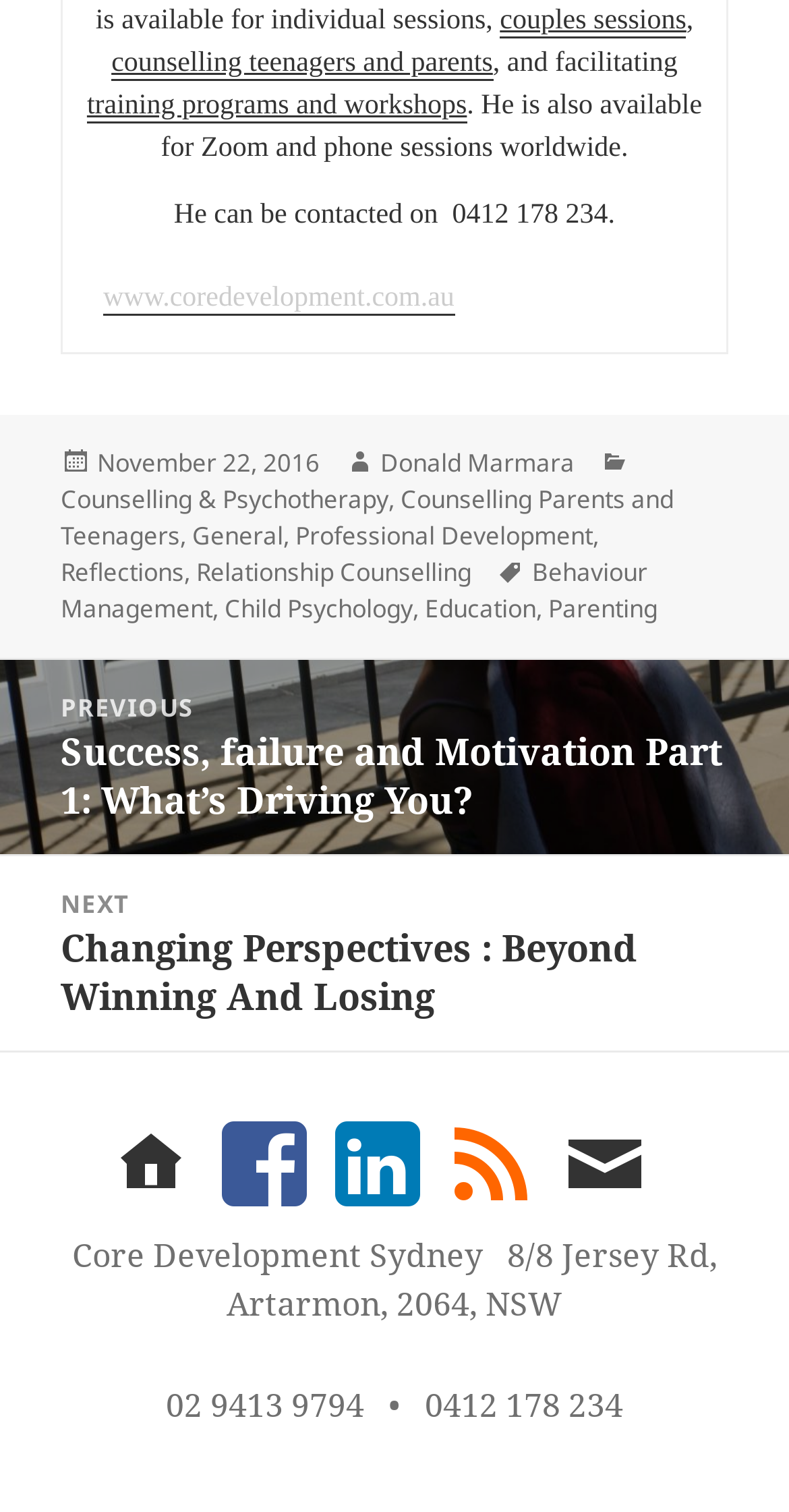Pinpoint the bounding box coordinates of the element that must be clicked to accomplish the following instruction: "Visit the home page". The coordinates should be in the format of four float numbers between 0 and 1, i.e., [left, top, right, bottom].

[0.13, 0.738, 0.253, 0.803]